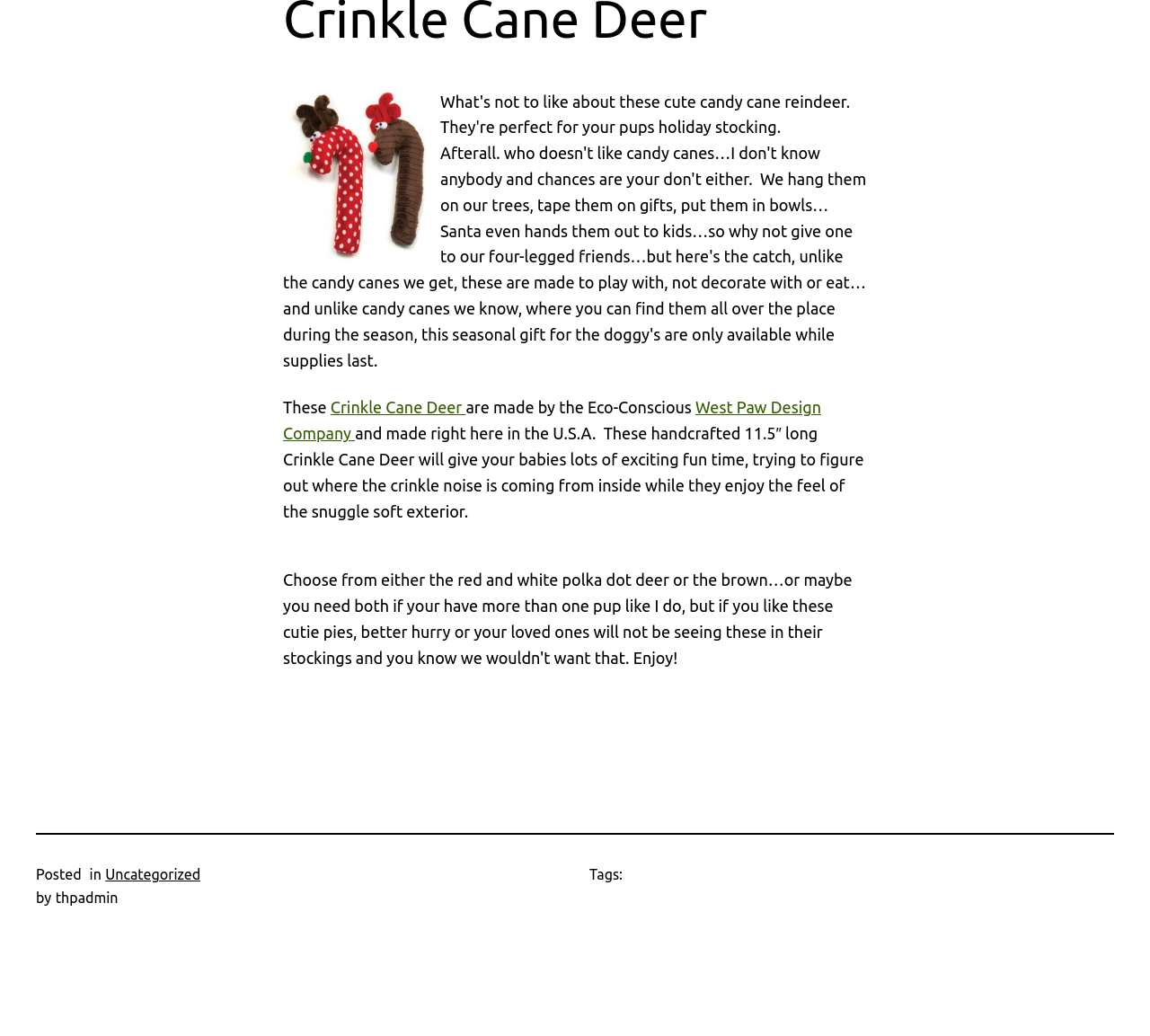What is the category of the post?
Using the image as a reference, give a one-word or short phrase answer.

Uncategorized